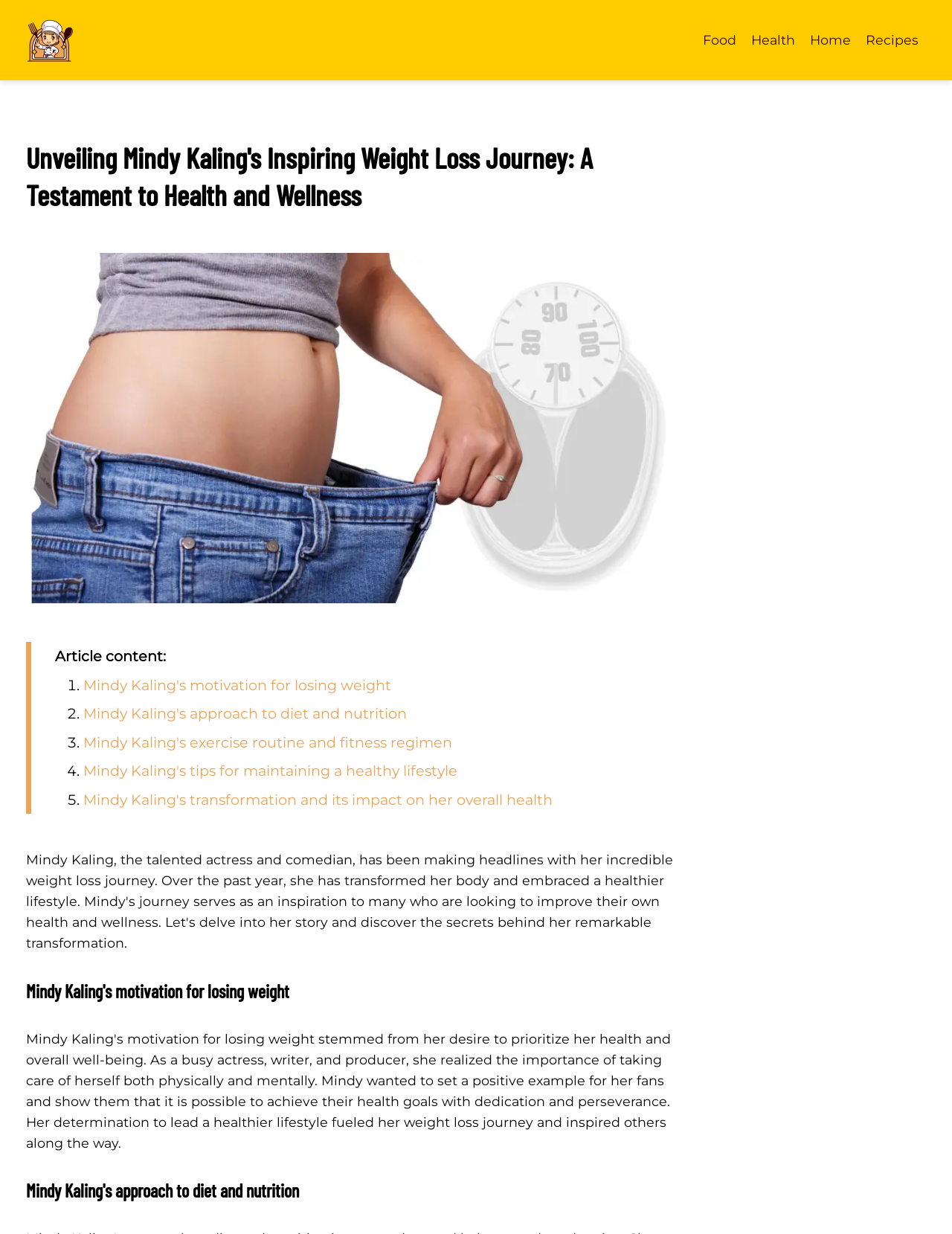Provide a short answer using a single word or phrase for the following question: 
How many points are discussed in Mindy Kaling's weight loss journey?

5